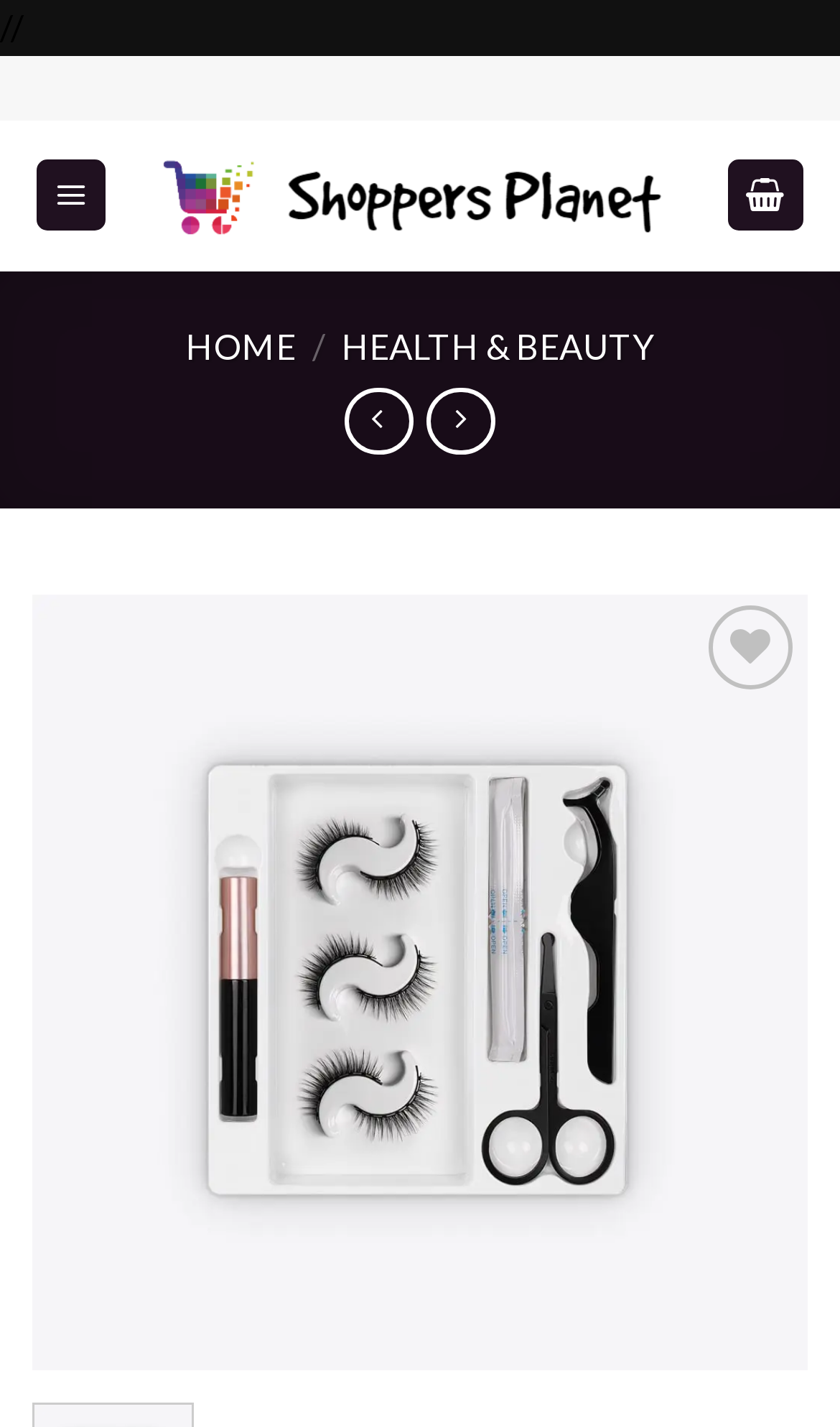Analyze the image and deliver a detailed answer to the question: How many icons are present in the top navigation bar?

The top navigation bar contains four icons: a menu icon, a heart icon, a shopping cart icon, and a user icon. These icons are located at the top-right corner of the webpage.